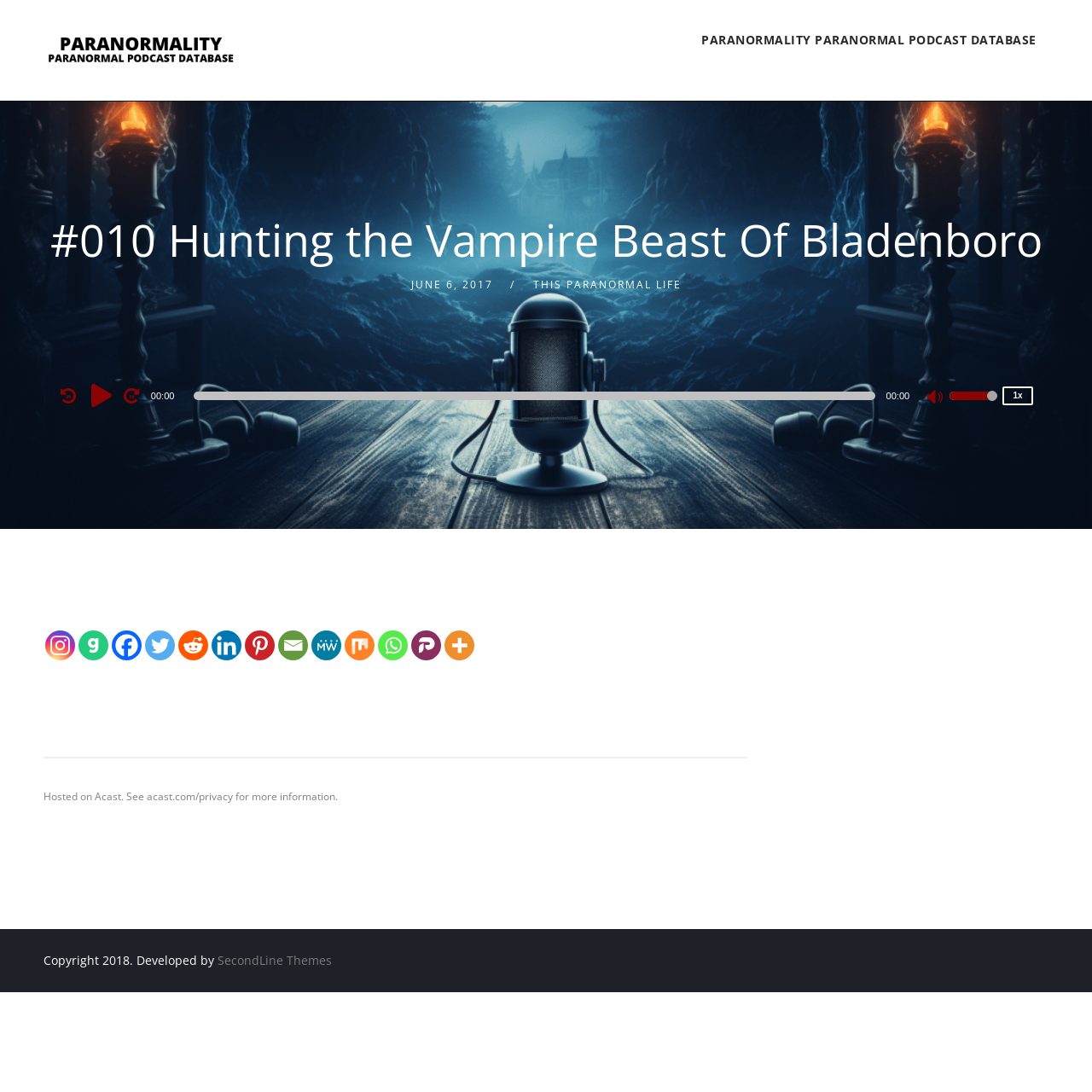Identify the bounding box coordinates necessary to click and complete the given instruction: "Play the audio".

[0.077, 0.346, 0.108, 0.377]